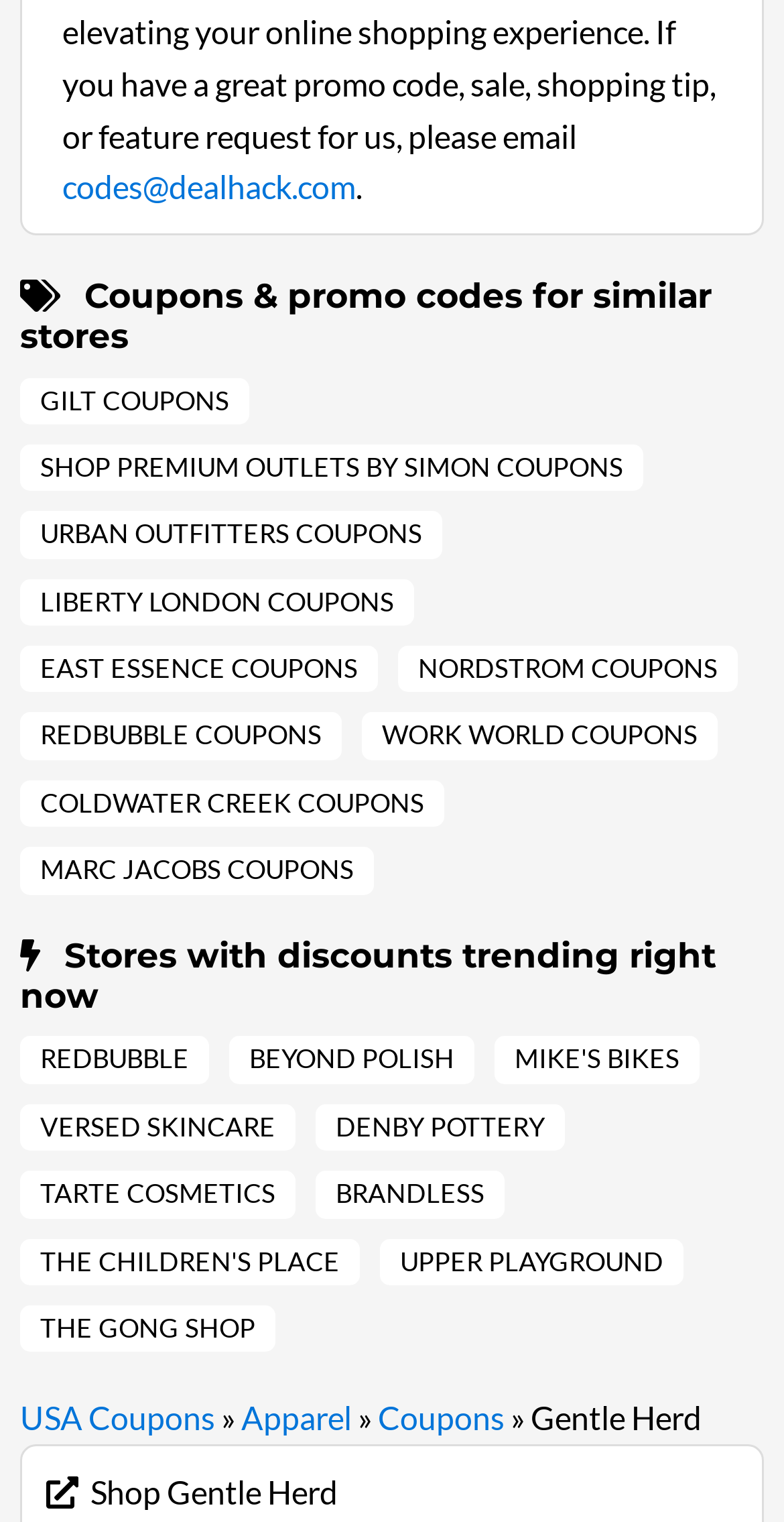Answer the question below with a single word or a brief phrase: 
What is the category of 'GILT COUPONS'?

Apparel